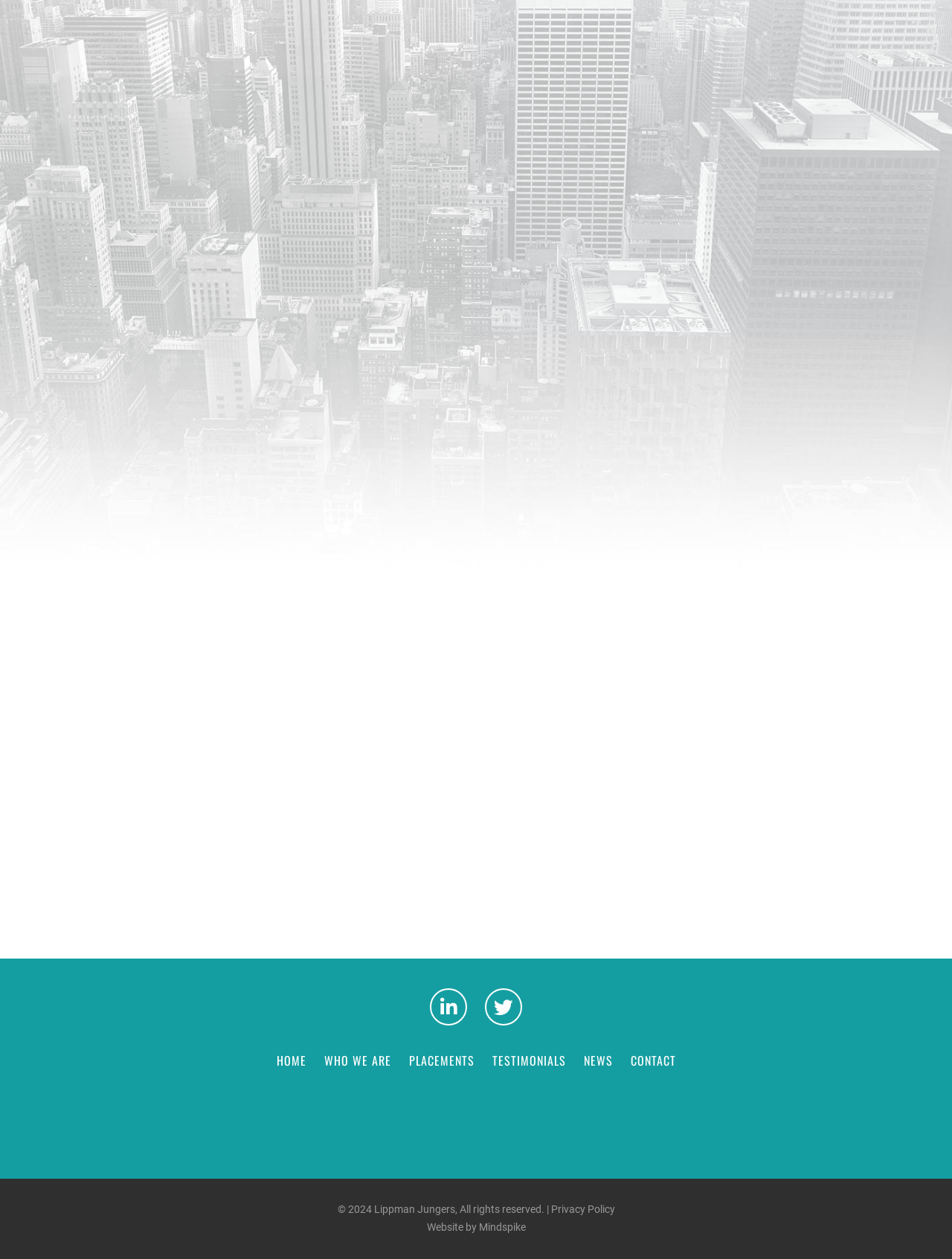Pinpoint the bounding box coordinates of the element you need to click to execute the following instruction: "view testimonials". The bounding box should be represented by four float numbers between 0 and 1, in the format [left, top, right, bottom].

[0.509, 0.83, 0.602, 0.856]